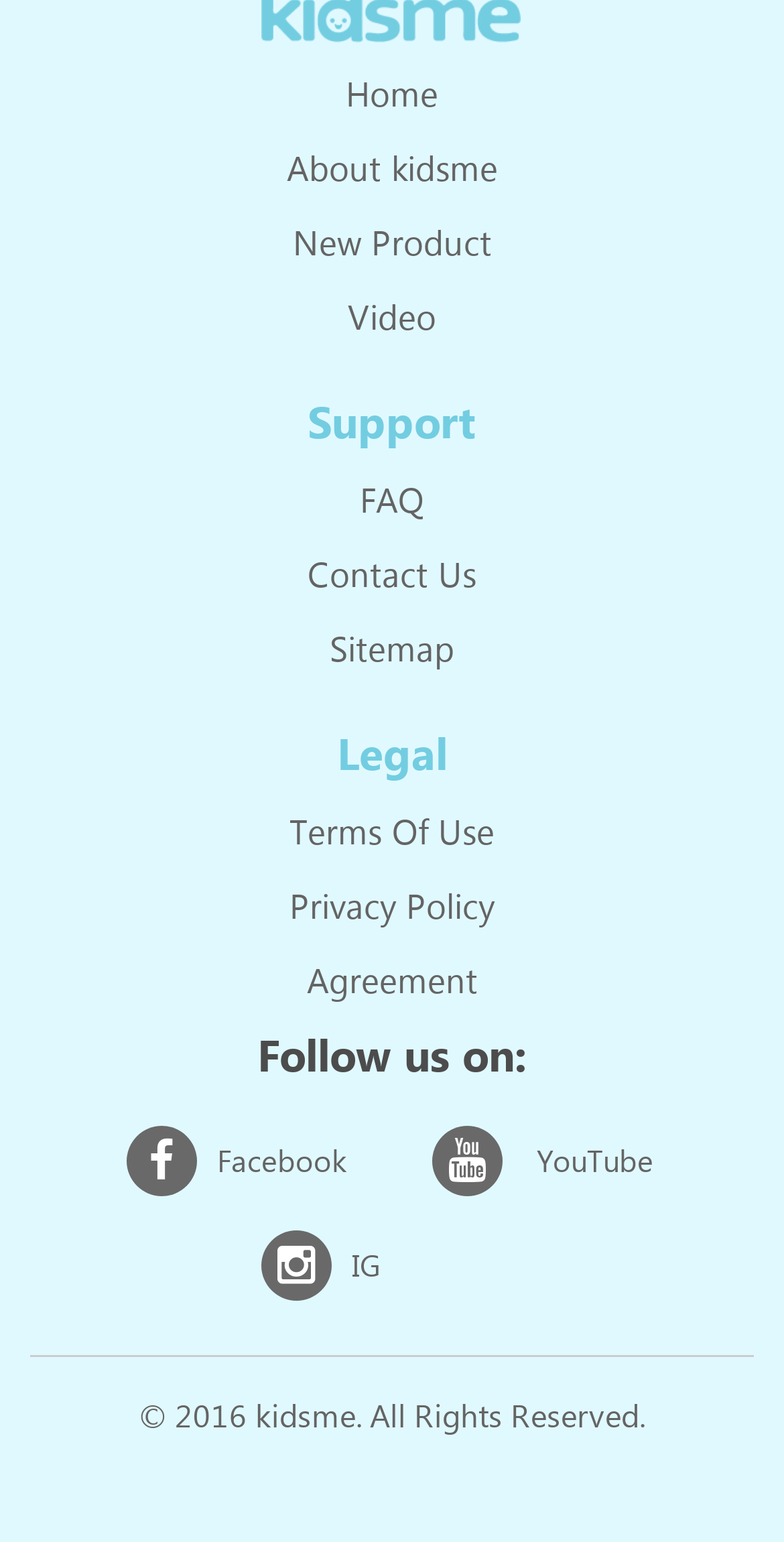Kindly provide the bounding box coordinates of the section you need to click on to fulfill the given instruction: "go to home page".

[0.441, 0.048, 0.559, 0.077]